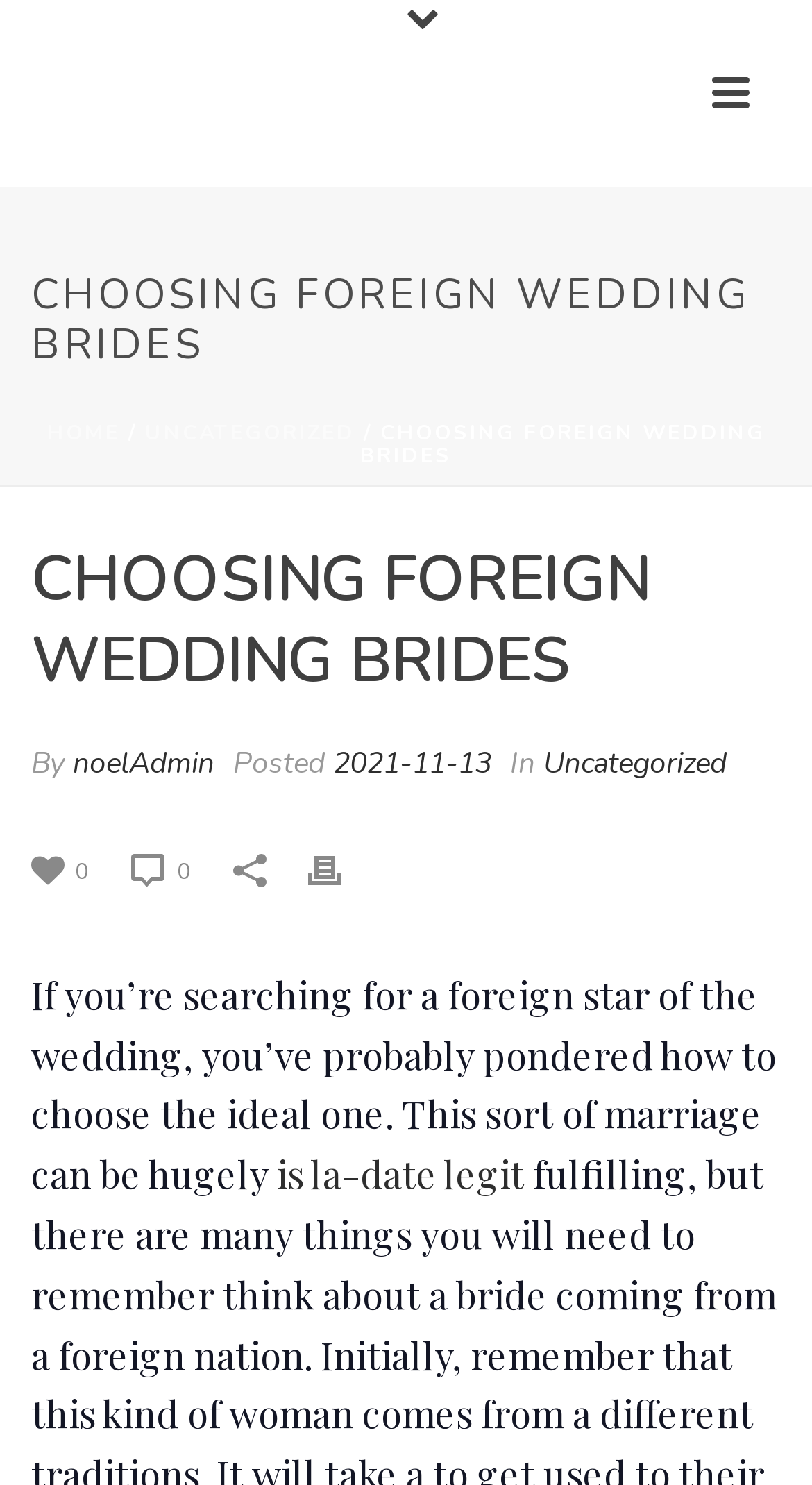Locate the bounding box coordinates of the element that needs to be clicked to carry out the instruction: "View the advertisement image". The coordinates should be given as four float numbers ranging from 0 to 1, i.e., [left, top, right, bottom].

None